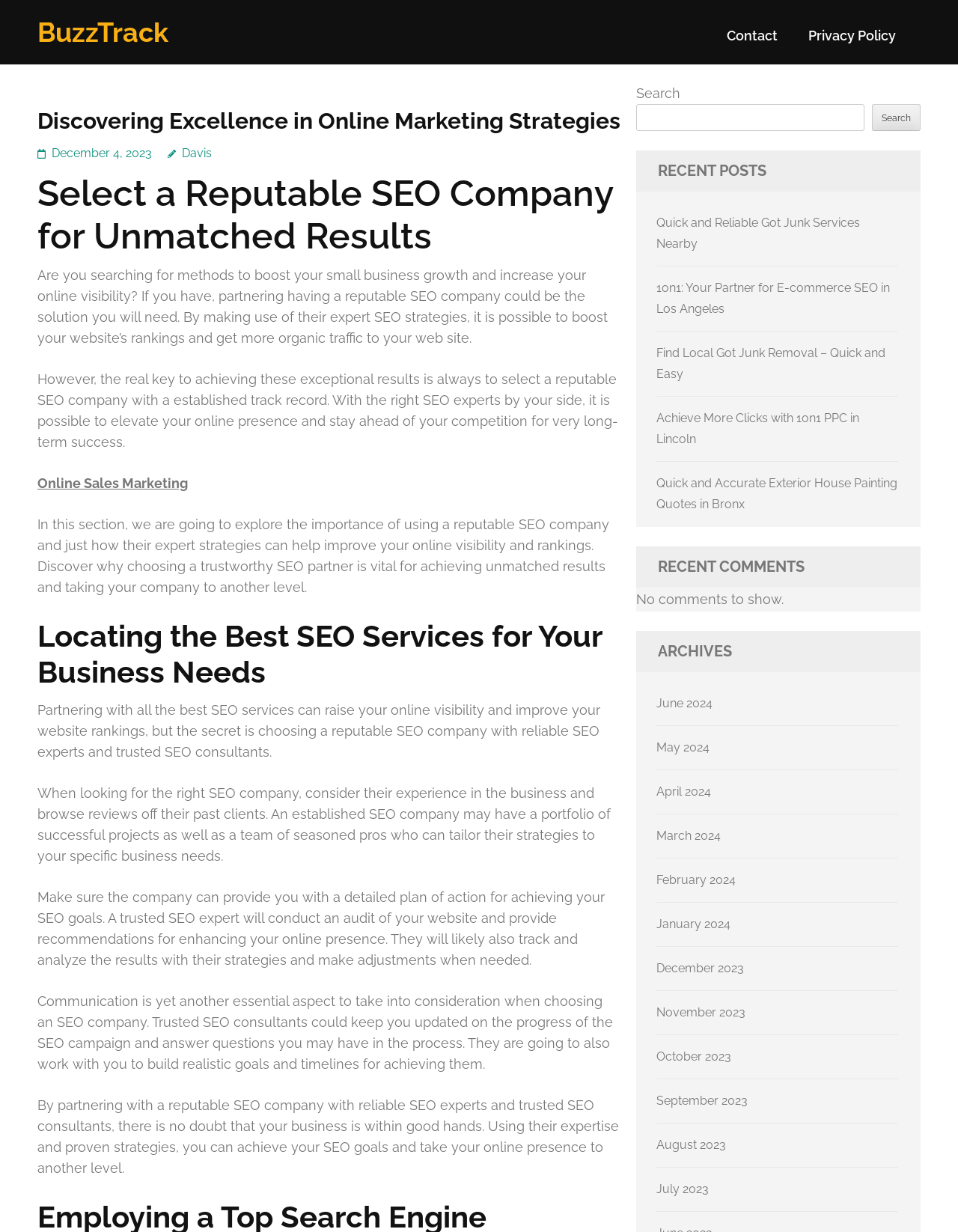What should you consider when looking for the right SEO company?
Use the image to give a comprehensive and detailed response to the question.

The webpage suggests that when looking for the right SEO company, one should consider the company's experience in the business and browse reviews from past clients. This is mentioned in the section 'Locating the Best SEO Services for Your Business Needs'.